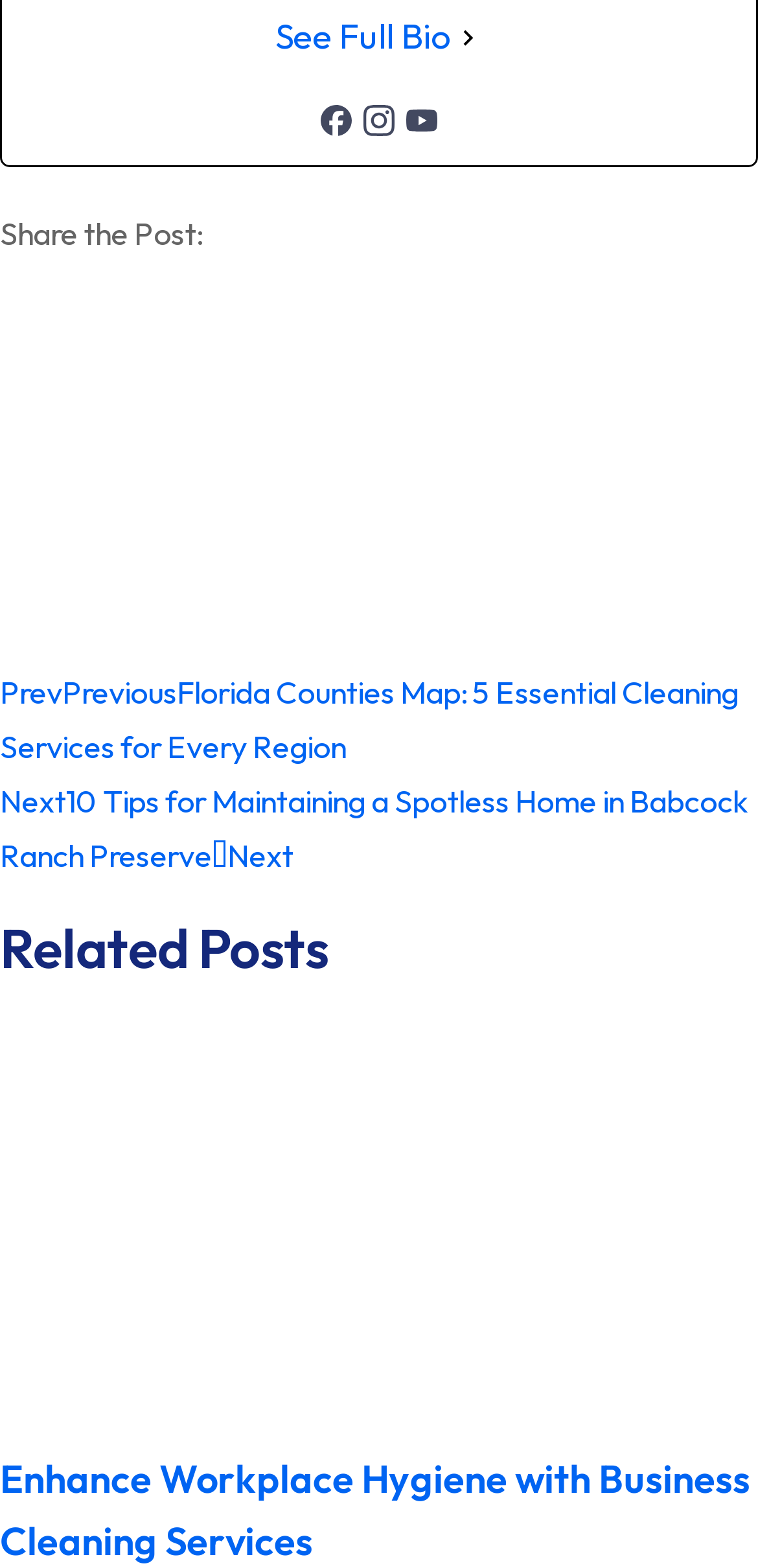Please specify the coordinates of the bounding box for the element that should be clicked to carry out this instruction: "Click on the 'Prev' link". The coordinates must be four float numbers between 0 and 1, formatted as [left, top, right, bottom].

[0.0, 0.429, 0.974, 0.489]